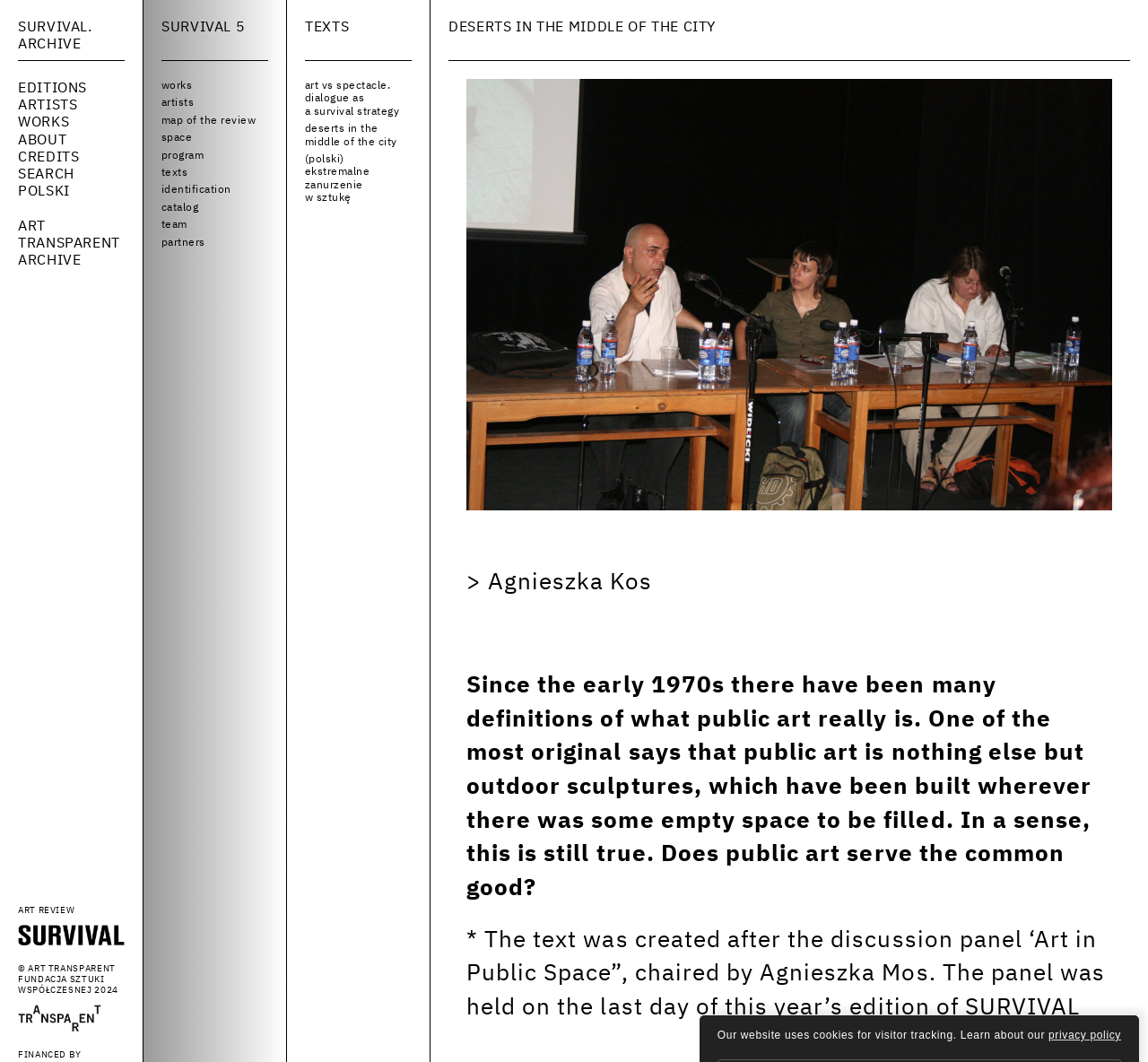Please identify the bounding box coordinates of the area I need to click to accomplish the following instruction: "Explore the Skyway experience".

None